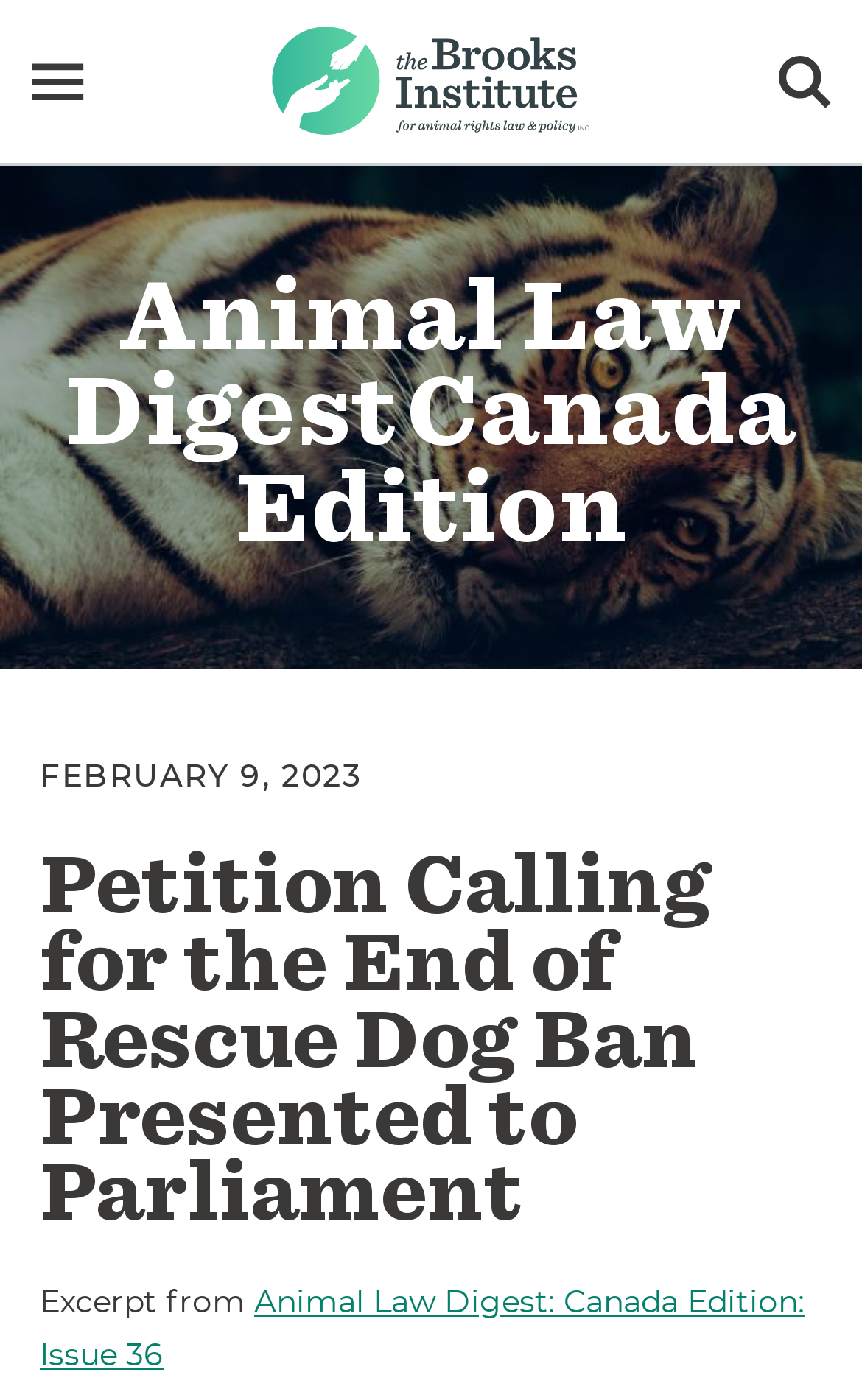Use a single word or phrase to answer the question: What is the date of the current issue?

FEBRUARY 9, 2023